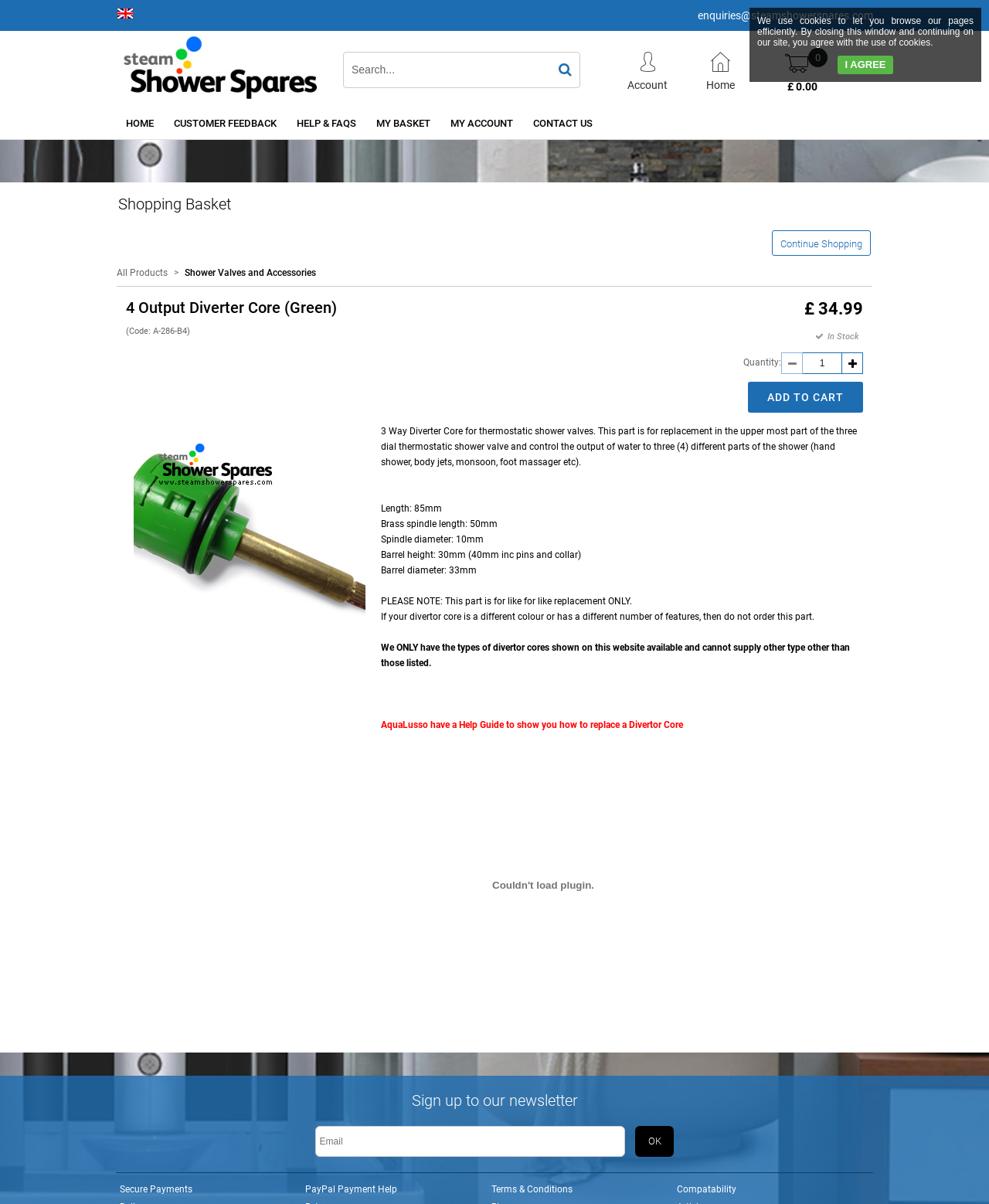Pinpoint the bounding box coordinates of the clickable area needed to execute the instruction: "Contact us". The coordinates should be specified as four float numbers between 0 and 1, i.e., [left, top, right, bottom].

[0.529, 0.09, 0.609, 0.116]